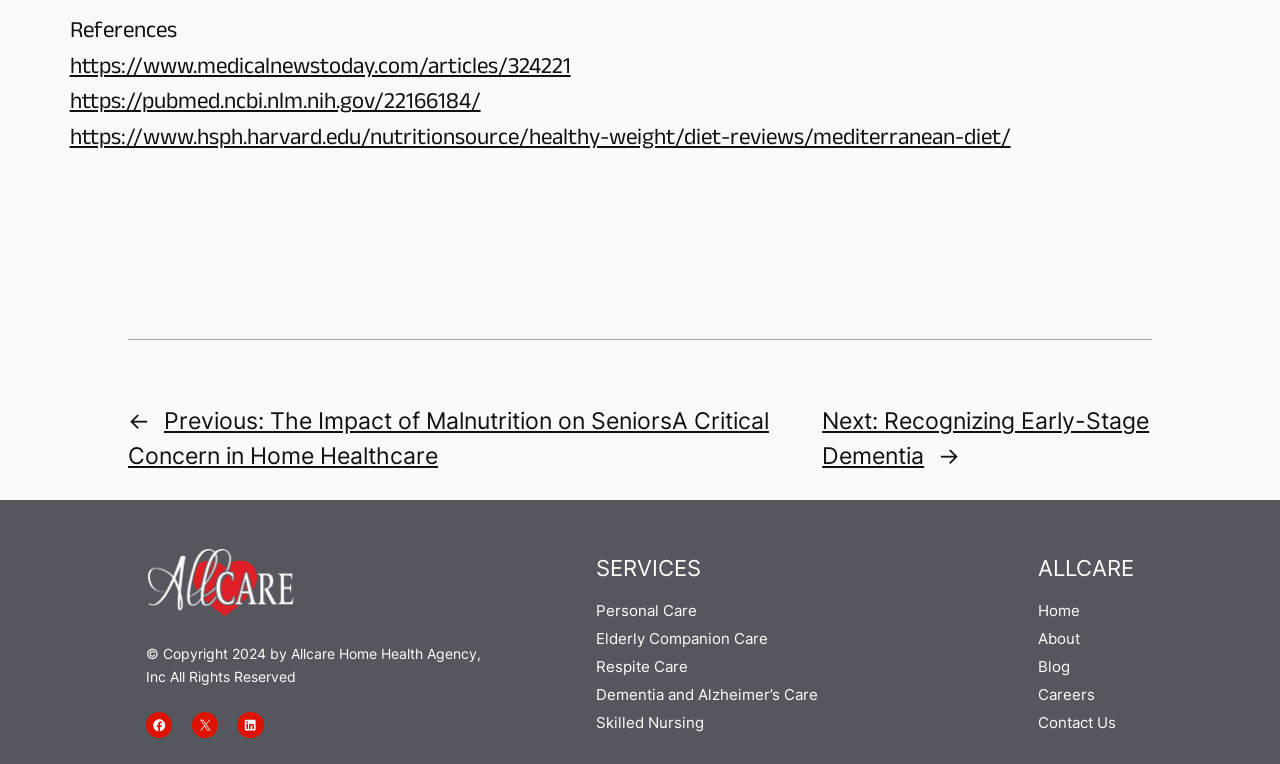Please identify the bounding box coordinates of the area that needs to be clicked to fulfill the following instruction: "Learn about dementia and Alzheimer’s care."

[0.466, 0.902, 0.639, 0.918]